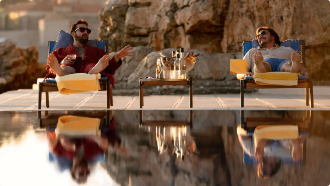What is the purpose of the sleek table between the two men?
Refer to the image and provide a one-word or short phrase answer.

To showcase drinks